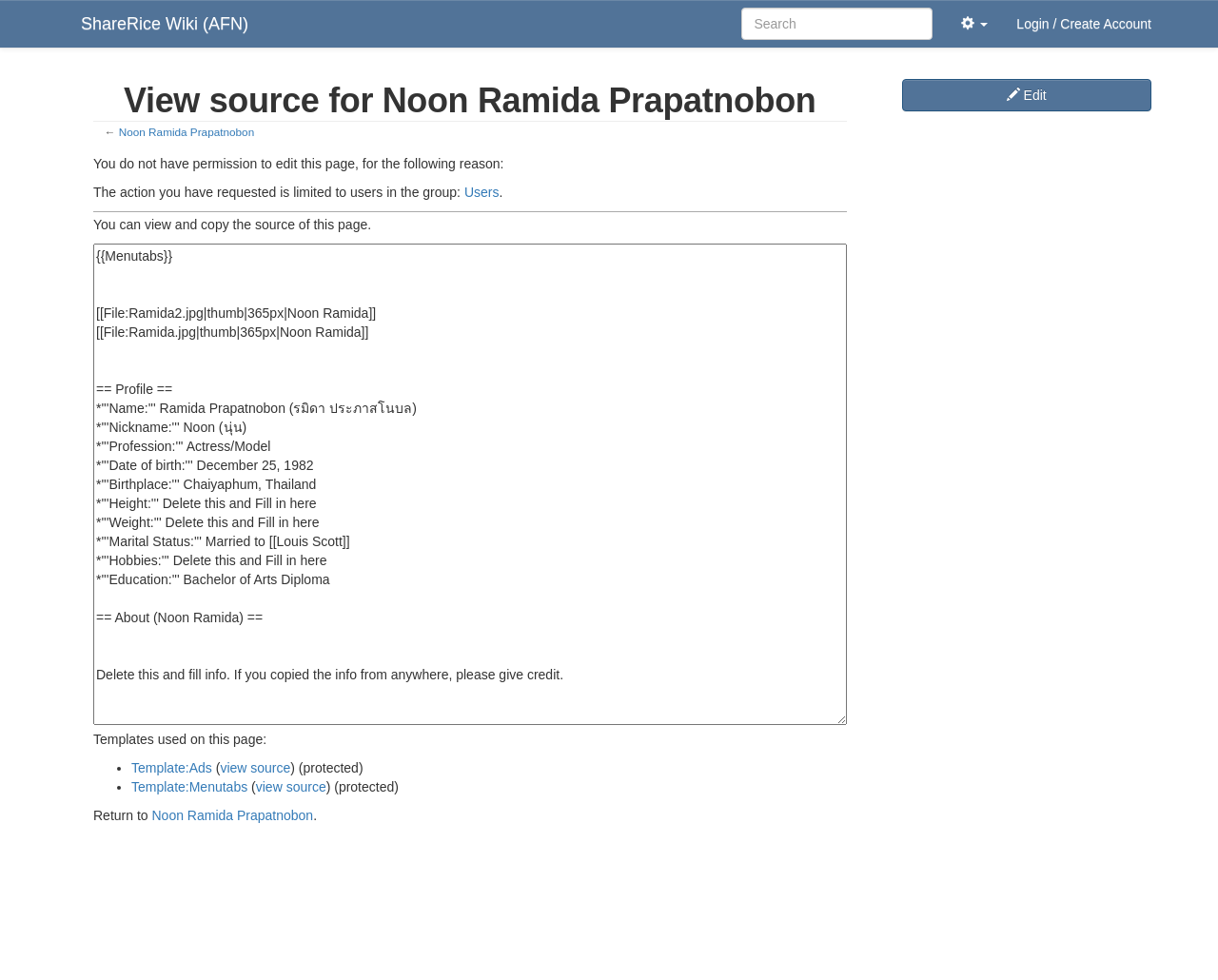Find the bounding box coordinates for the area that must be clicked to perform this action: "View source for Template:Ads".

[0.108, 0.776, 0.174, 0.791]